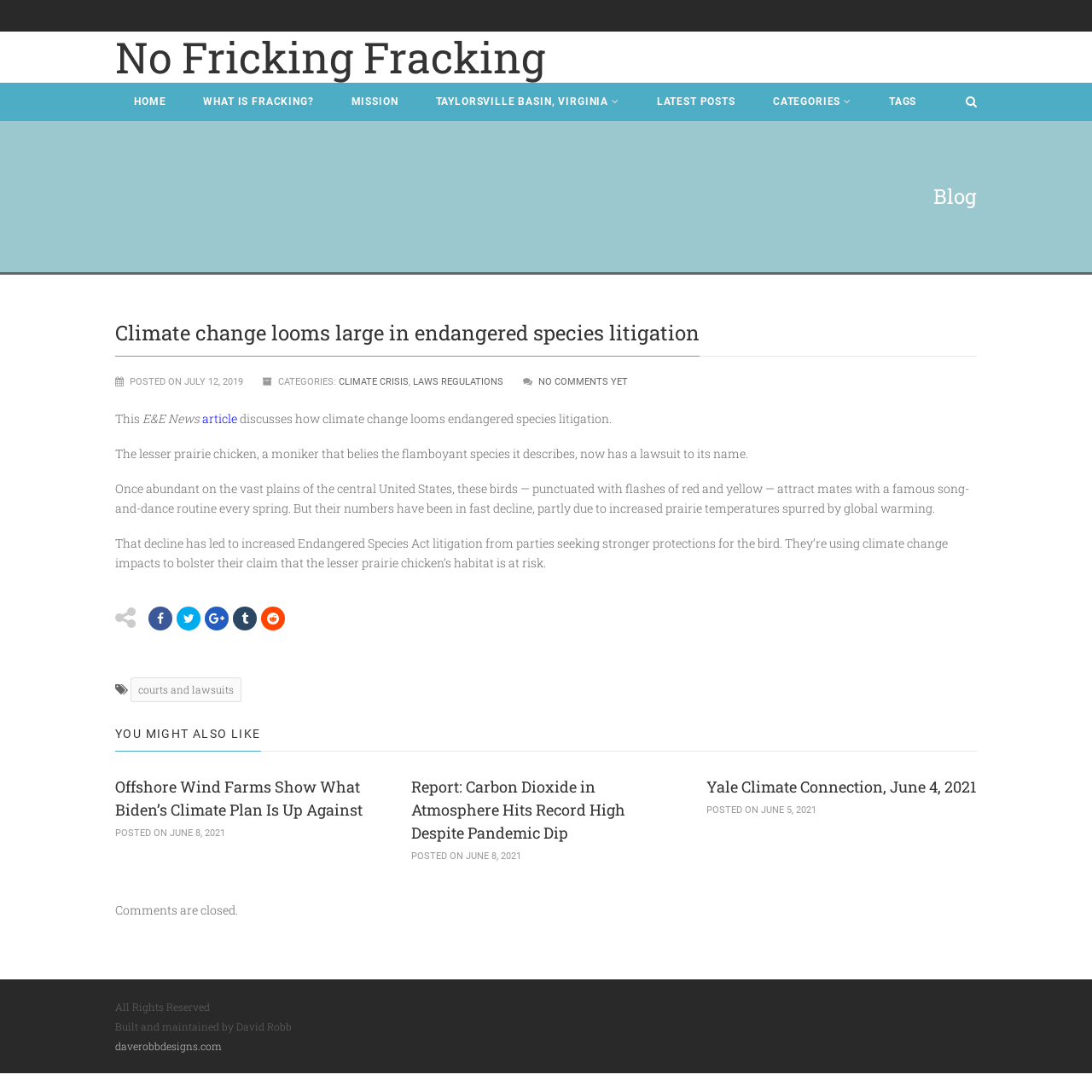What is the name of the bird mentioned in the article?
Utilize the information in the image to give a detailed answer to the question.

The article discusses how climate change looms large in endangered species litigation, and it mentions the lesser prairie chicken as an example of a species that is affected by climate change.